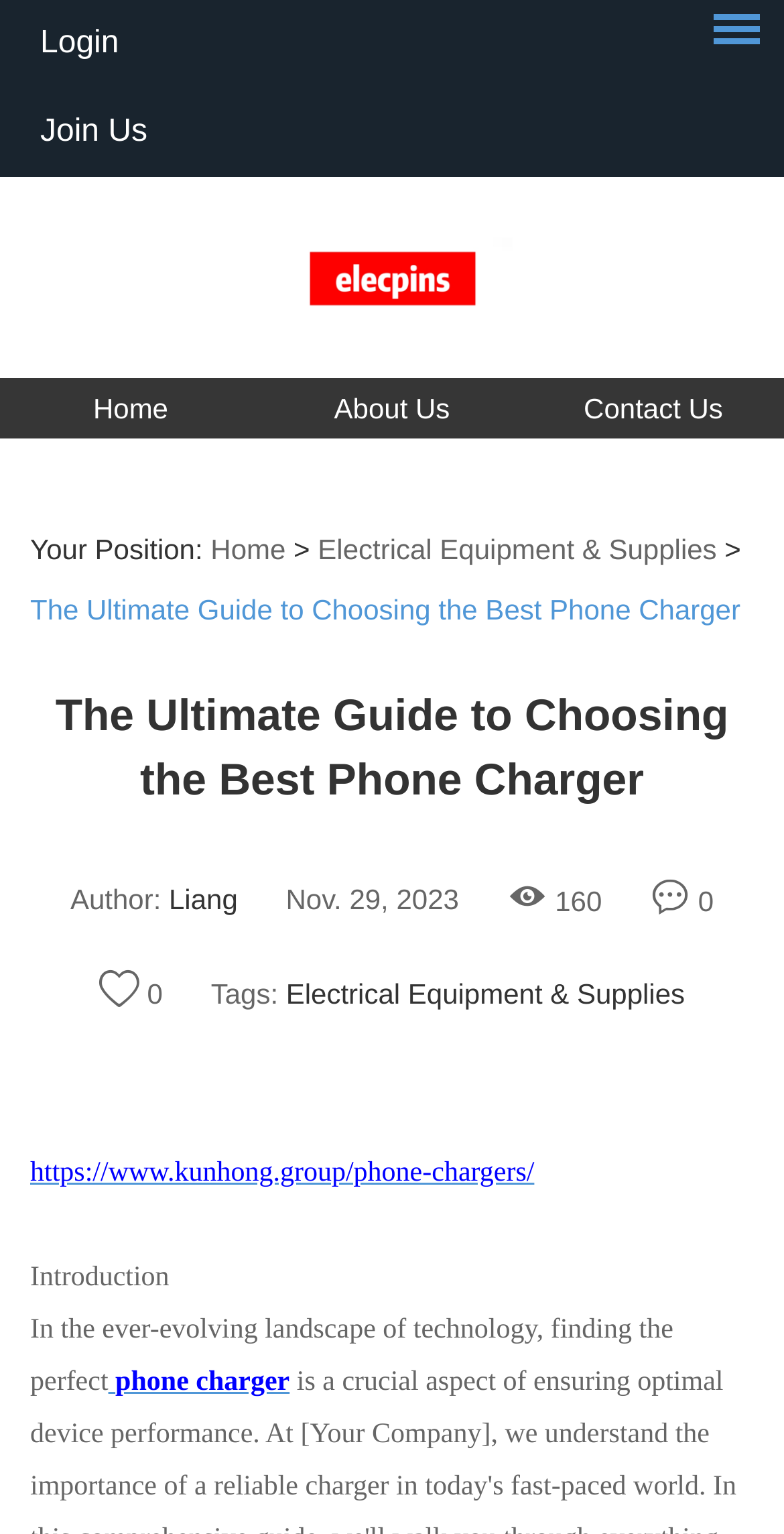Locate the bounding box coordinates of the area where you should click to accomplish the instruction: "Visit Home page".

[0.0, 0.247, 0.333, 0.286]